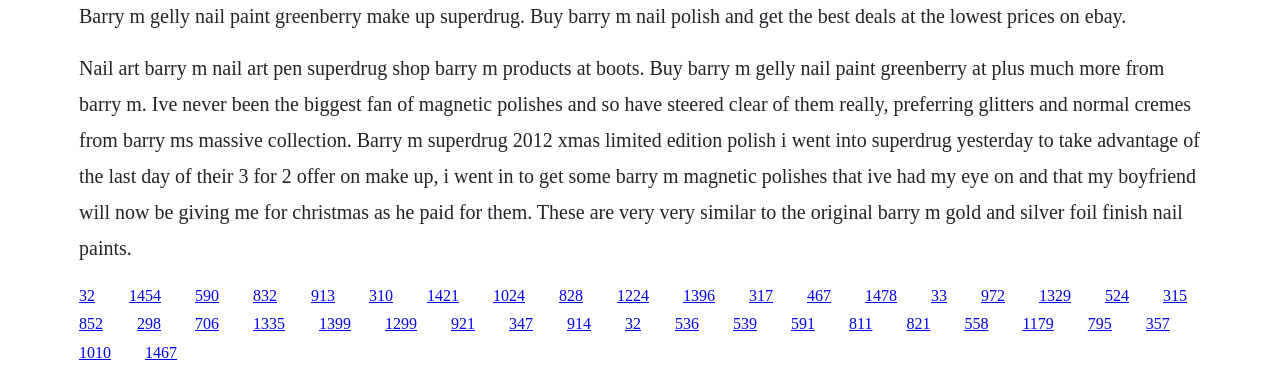Locate the bounding box coordinates of the element you need to click to accomplish the task described by this instruction: "Click the link to Barry M products at Boots".

[0.062, 0.151, 0.937, 0.688]